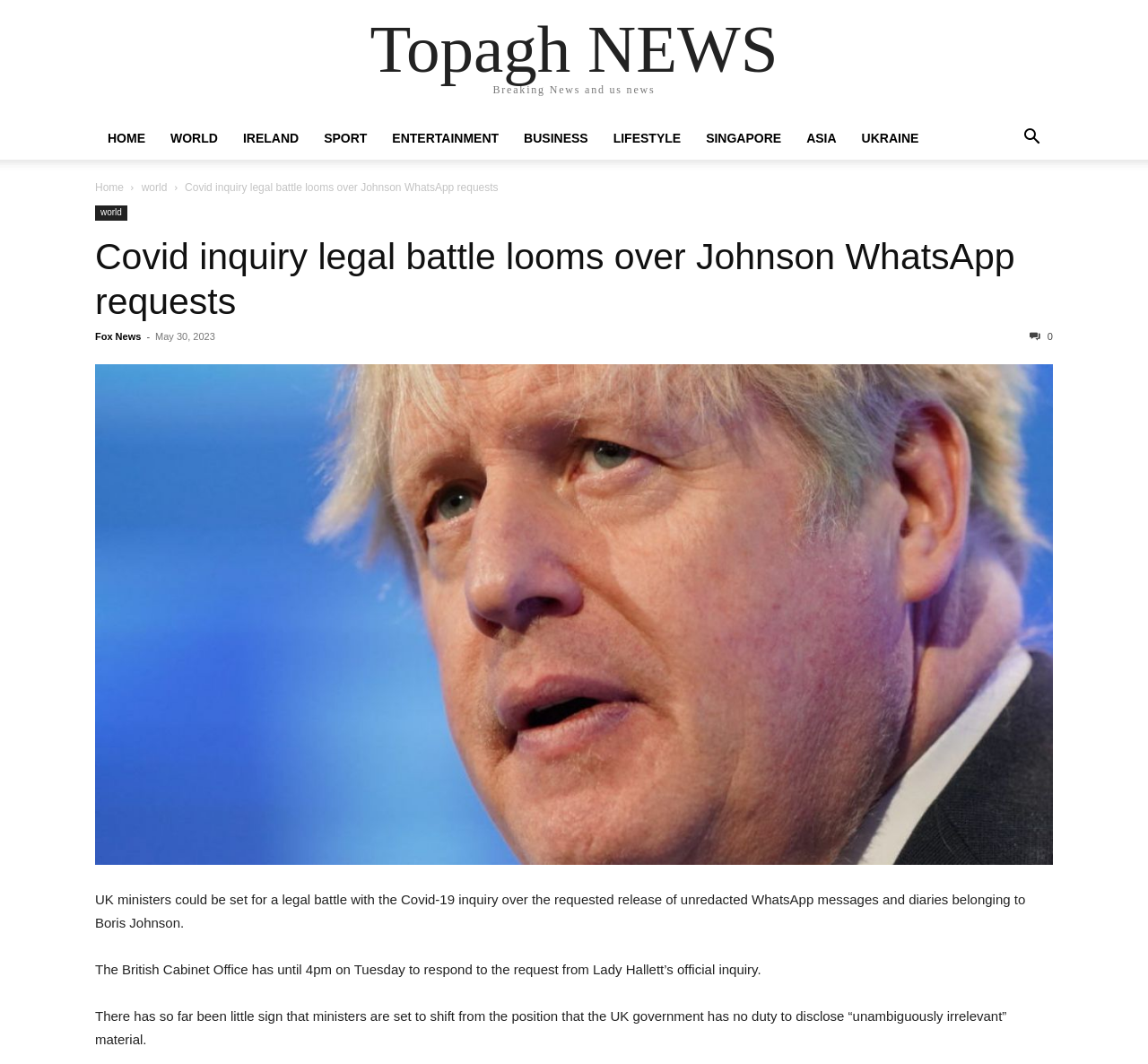Please identify the bounding box coordinates of the clickable area that will allow you to execute the instruction: "Search for news".

[0.88, 0.124, 0.917, 0.137]